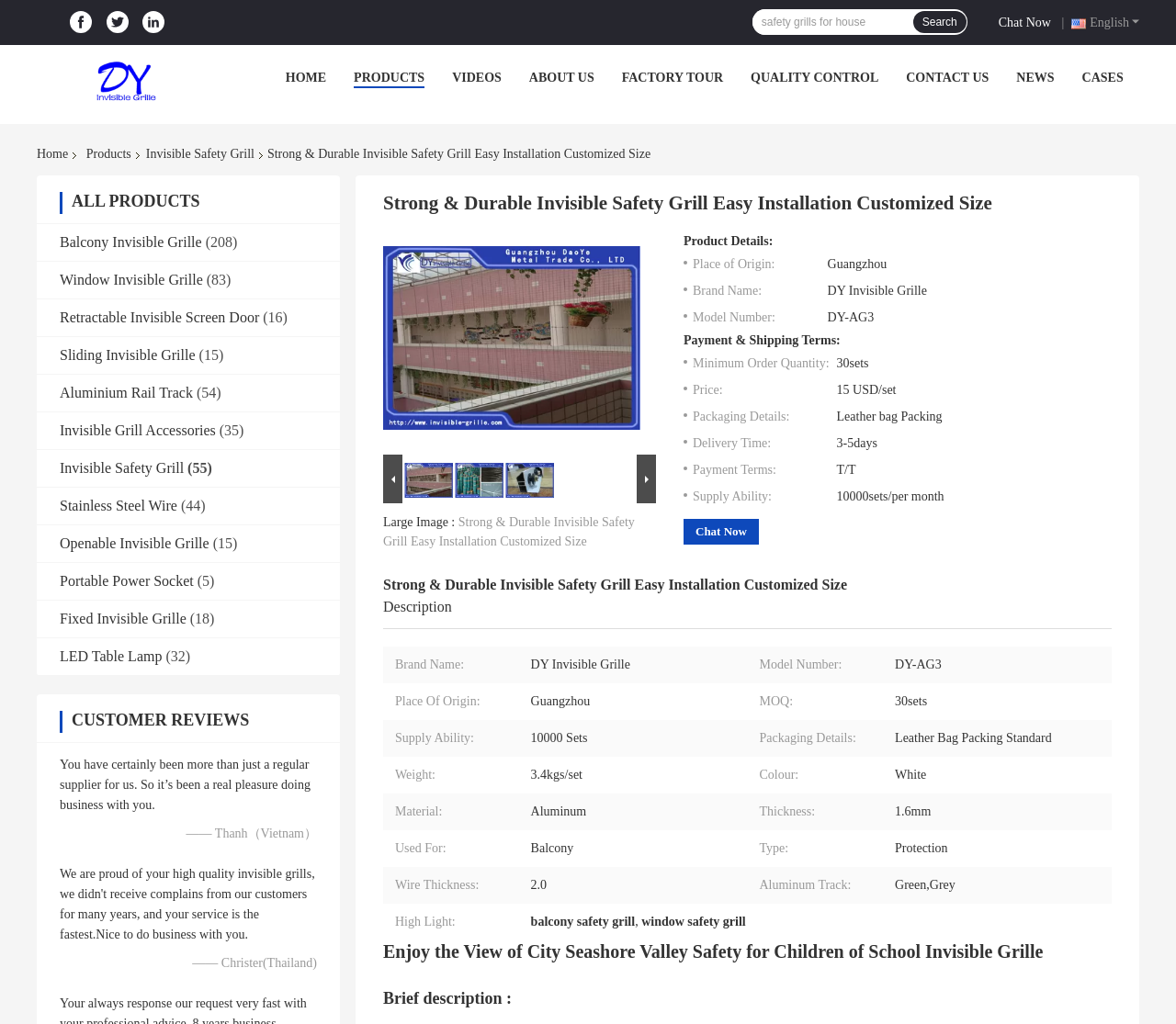What is the product category of the webpage?
Look at the image and answer the question using a single word or phrase.

Safety grills